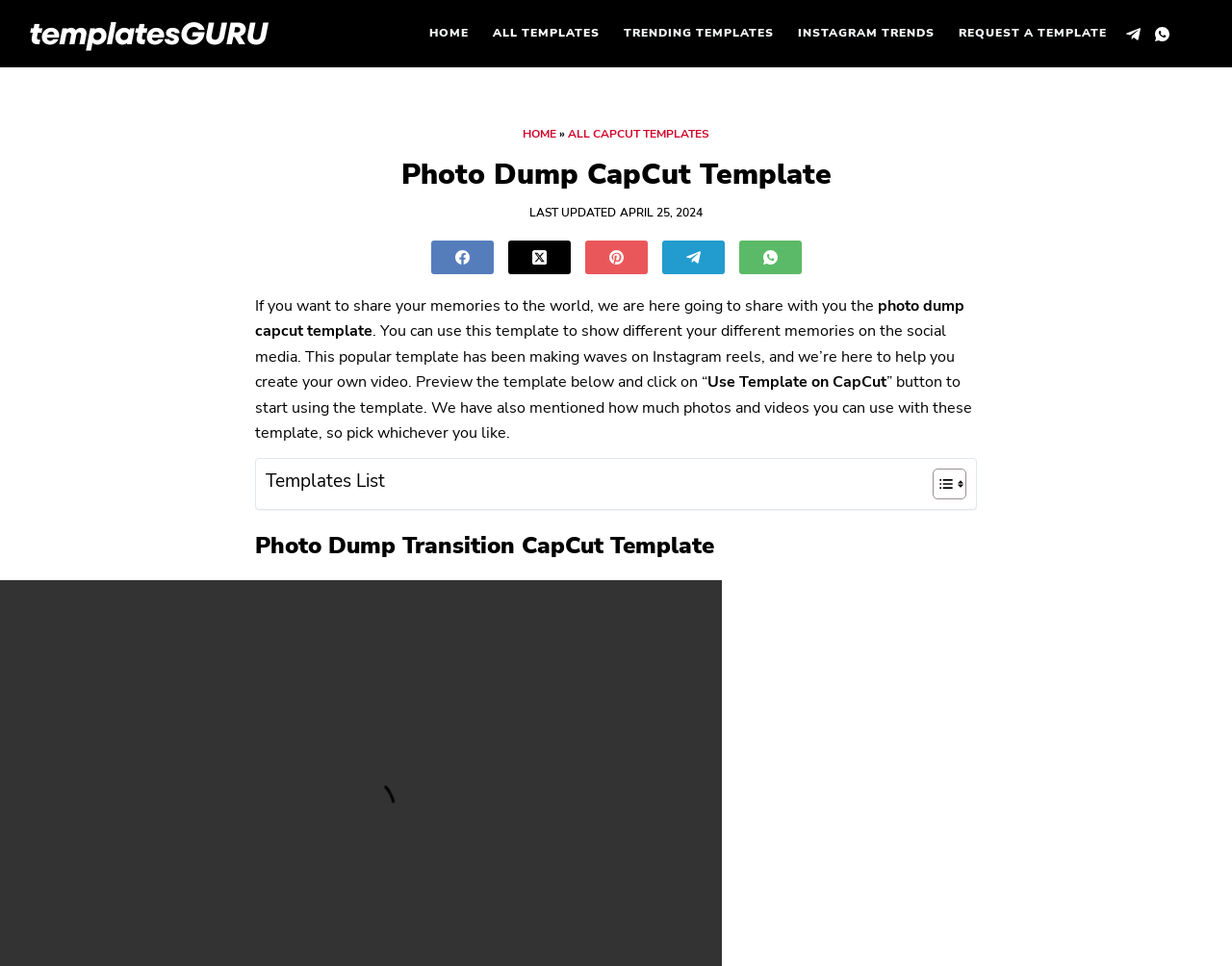How many social media platforms are mentioned?
Using the visual information from the image, give a one-word or short-phrase answer.

6